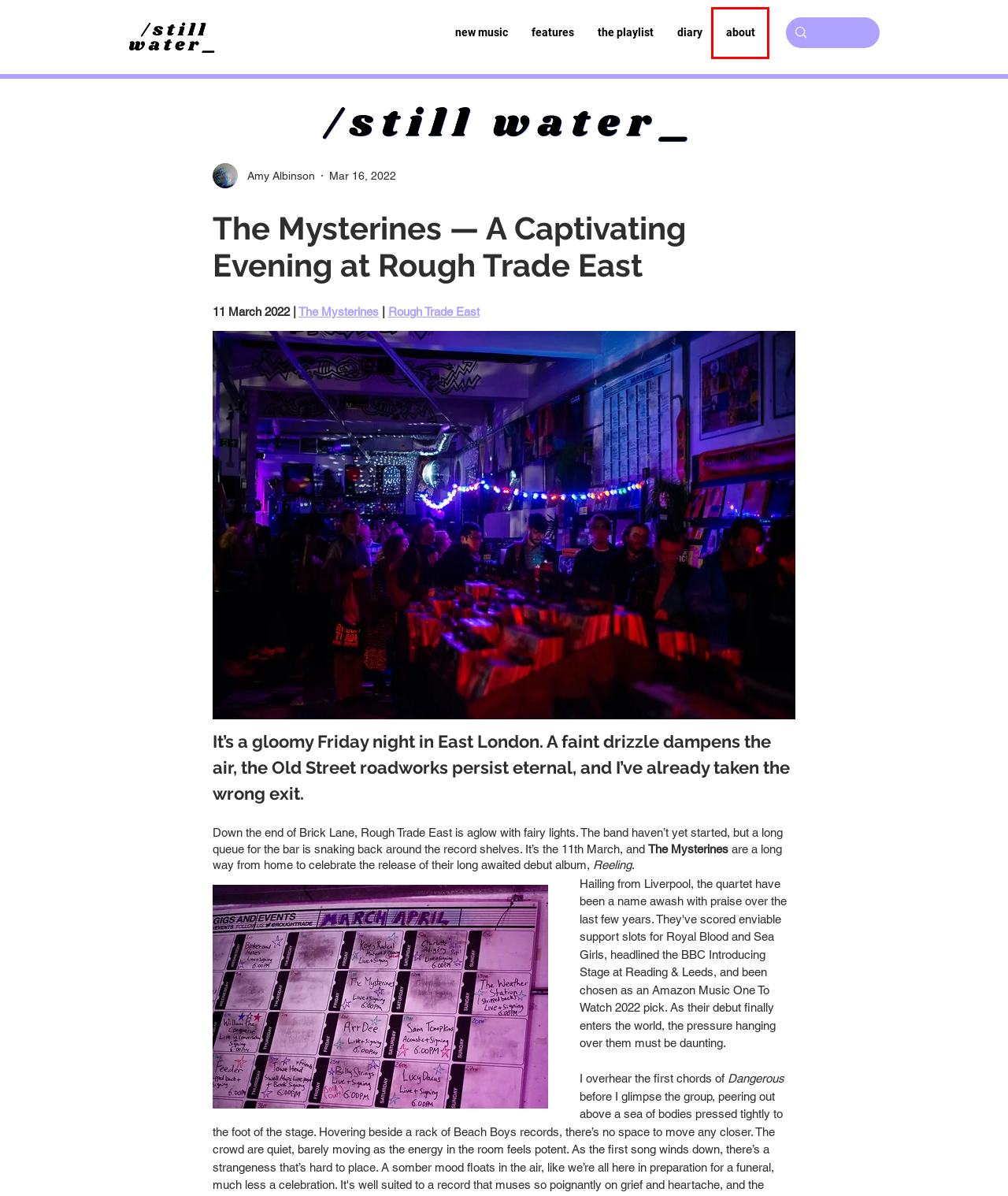Observe the provided screenshot of a webpage with a red bounding box around a specific UI element. Choose the webpage description that best fits the new webpage after you click on the highlighted element. These are your options:
A. The Mysterines | Still Water
B. features | Still Water
C. In Interview: STRAIGHT GIRL
D. diary | Still Water
E. In Interview: Slow Crush
F. new music | Still Water
G. the playlist | Still Water
H. about | Still Water

H